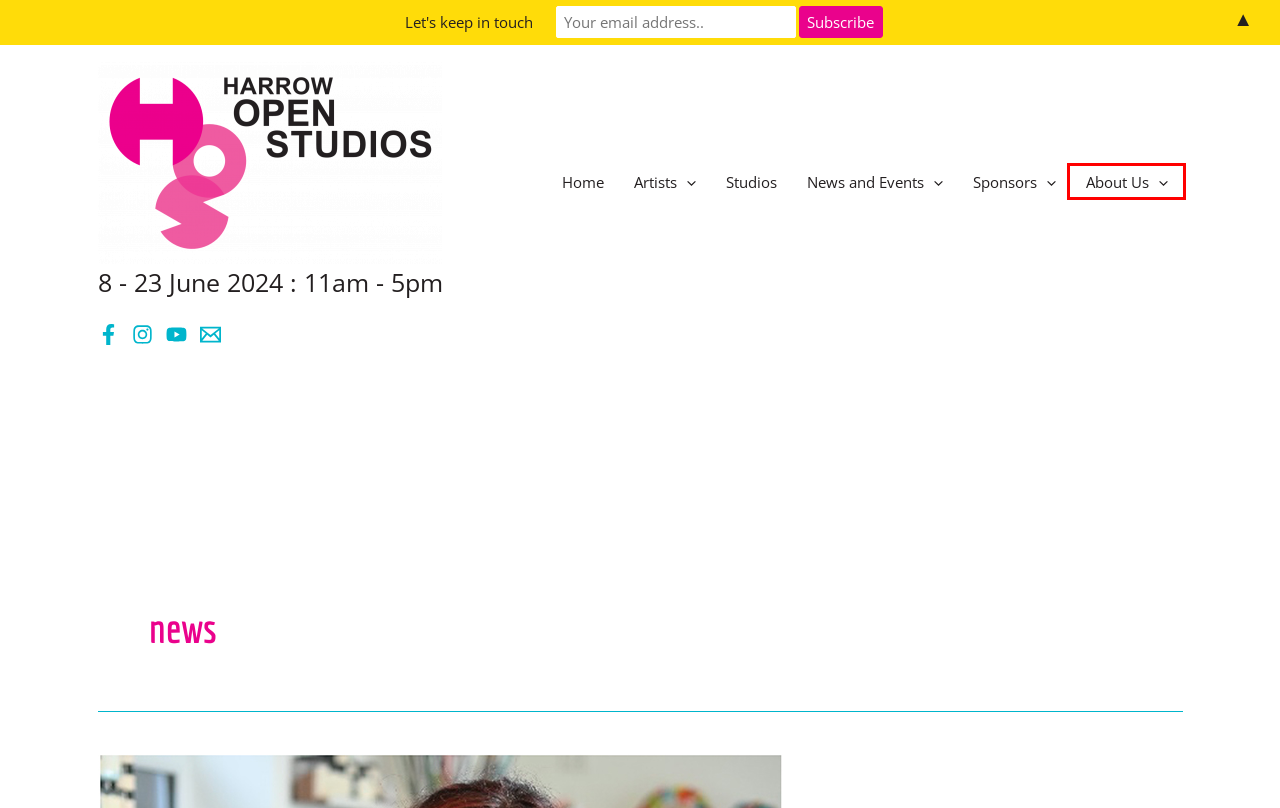Inspect the provided webpage screenshot, concentrating on the element within the red bounding box. Select the description that best represents the new webpage after you click the highlighted element. Here are the candidates:
A. Colette’s Screen Printing Workshop – Harrow Open Studios
B. Harrow Open Studios – 8 – 23 June 2024 : 11am – 5pm
C. Sponsors – Harrow Open Studios
D. About Us – Harrow Open Studios
E. Artists – Harrow Open Studios
F. News and Events – Harrow Open Studios
G. Fund Raising Art Workshop – Harrow Open Studios
H. Studios – Harrow Open Studios

D